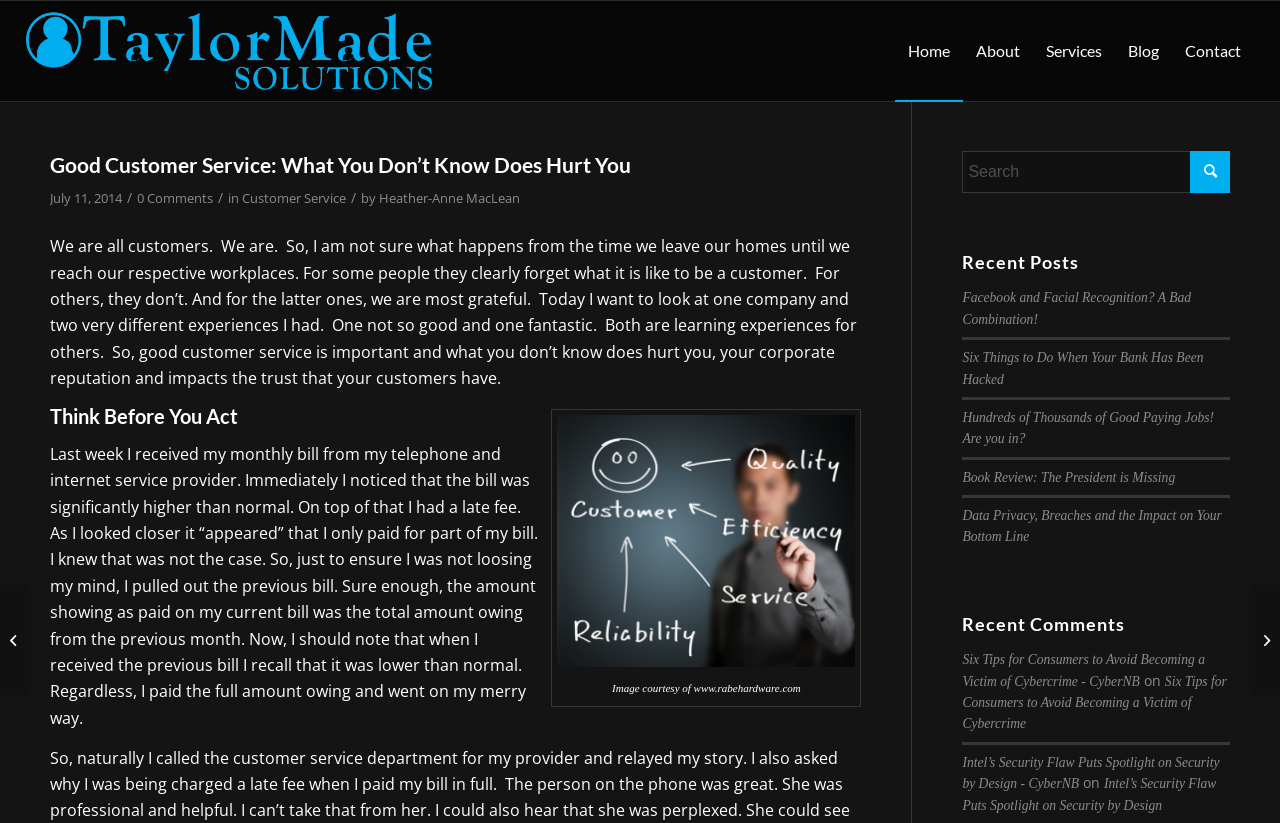Highlight the bounding box coordinates of the element that should be clicked to carry out the following instruction: "Read the blog post about good customer service". The coordinates must be given as four float numbers ranging from 0 to 1, i.e., [left, top, right, bottom].

[0.039, 0.286, 0.67, 0.473]